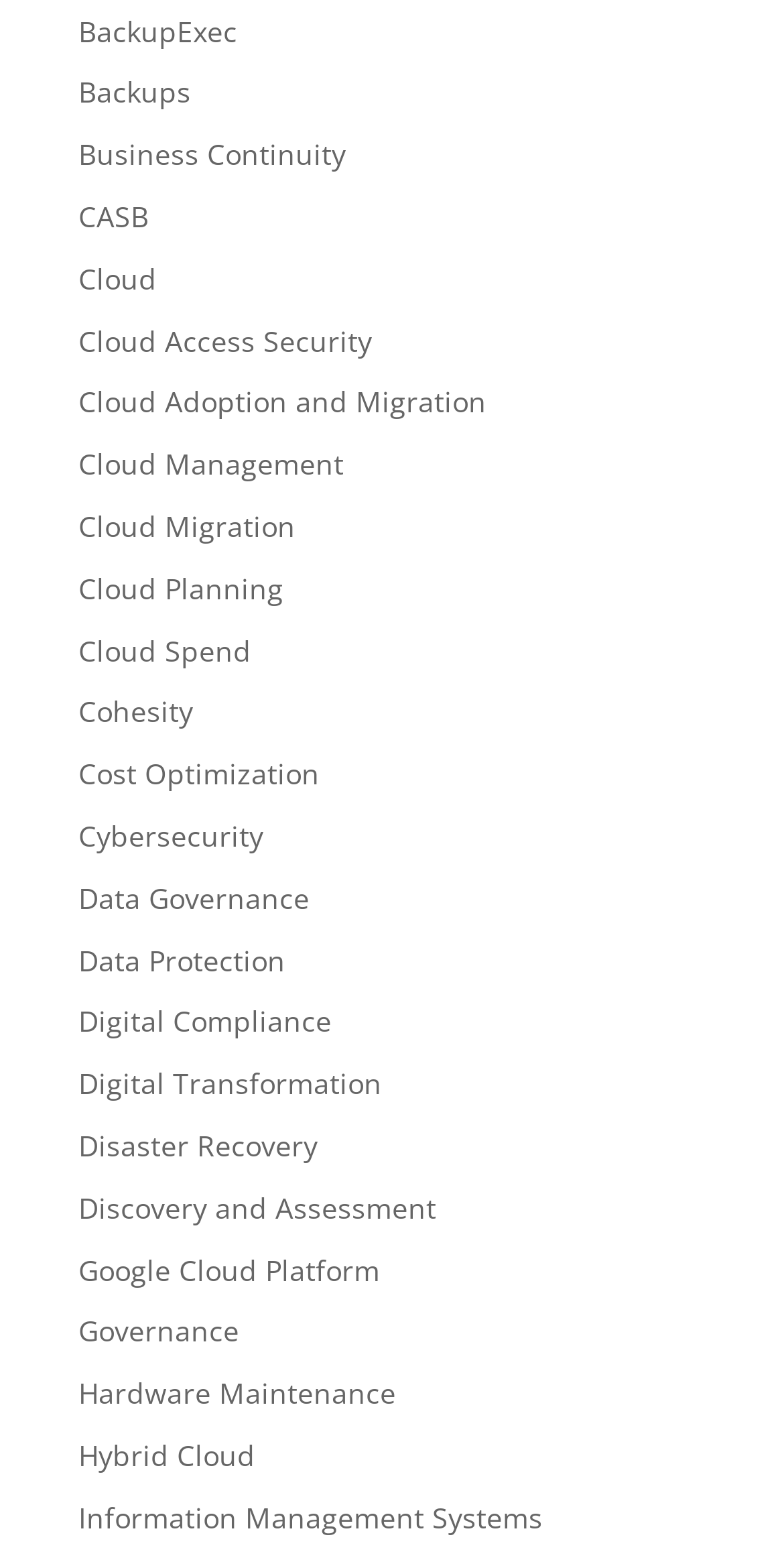Answer the question in one word or a short phrase:
Is there a link related to Cloud Migration?

Yes